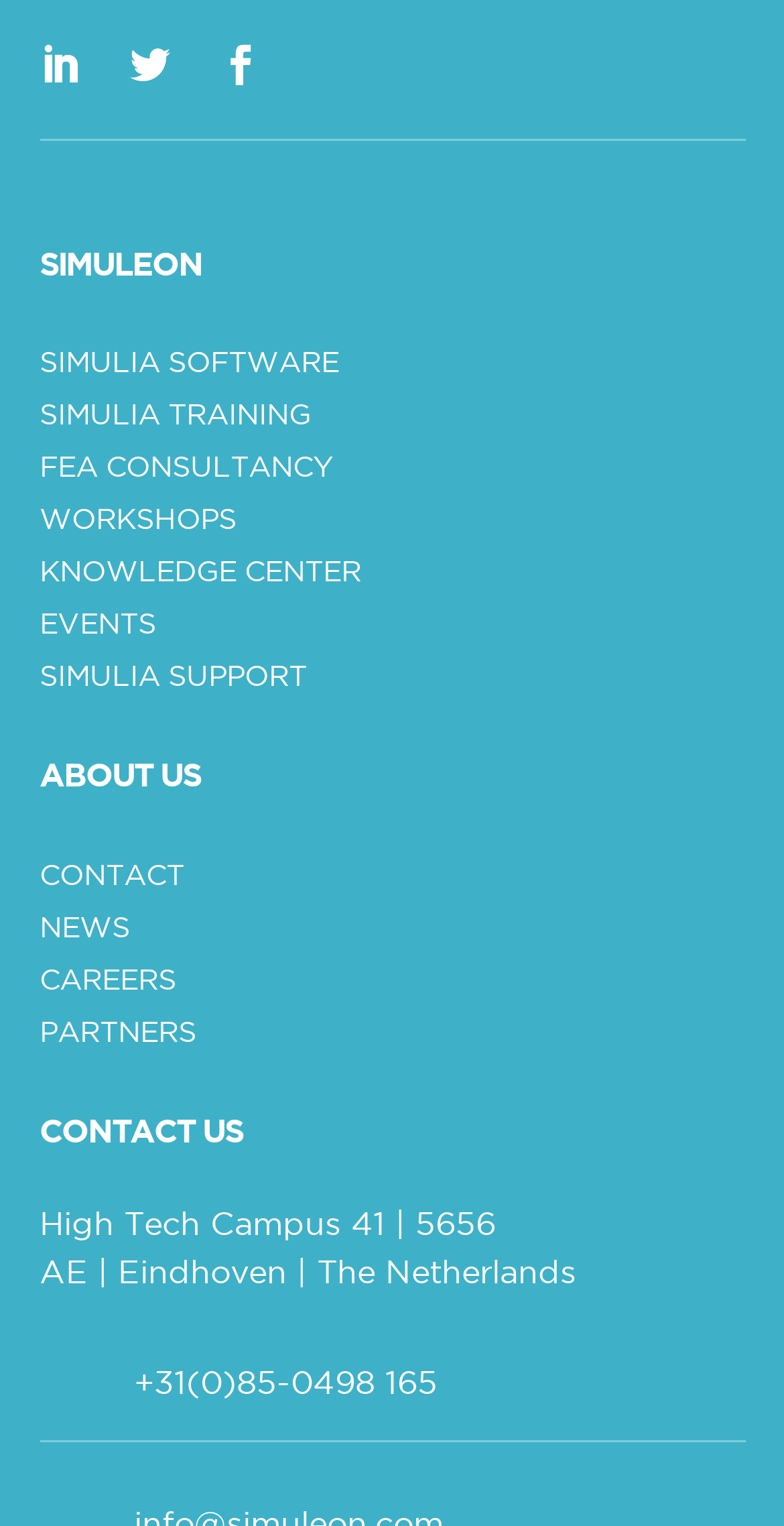Pinpoint the bounding box coordinates of the area that should be clicked to complete the following instruction: "Go to CONTACT US". The coordinates must be given as four float numbers between 0 and 1, i.e., [left, top, right, bottom].

[0.05, 0.732, 0.95, 0.768]